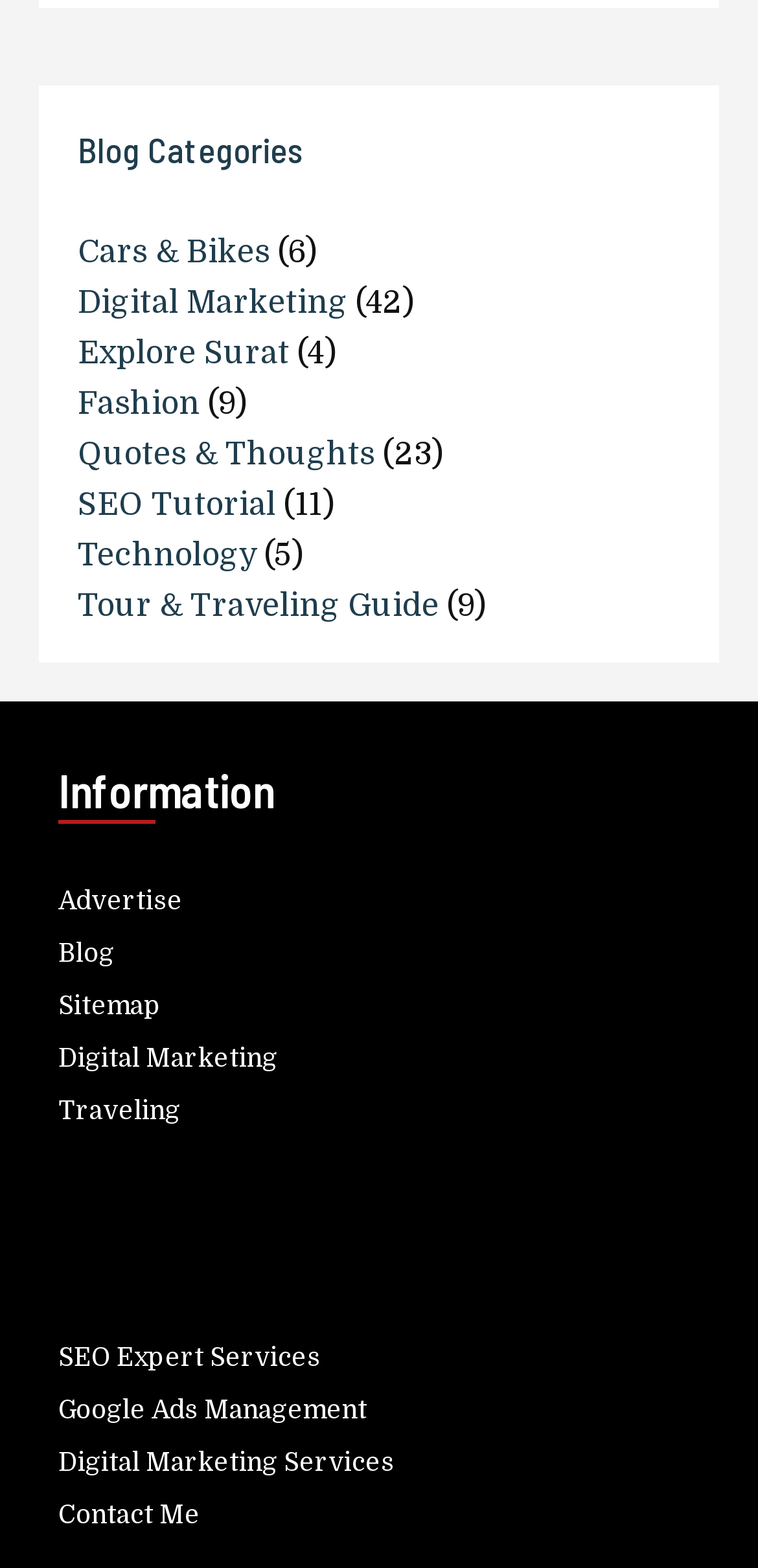What is the name of the last link under Information?
Using the information from the image, provide a comprehensive answer to the question.

I looked at the links under the 'Information' navigation menu and found that the last link is 'Traveling'.